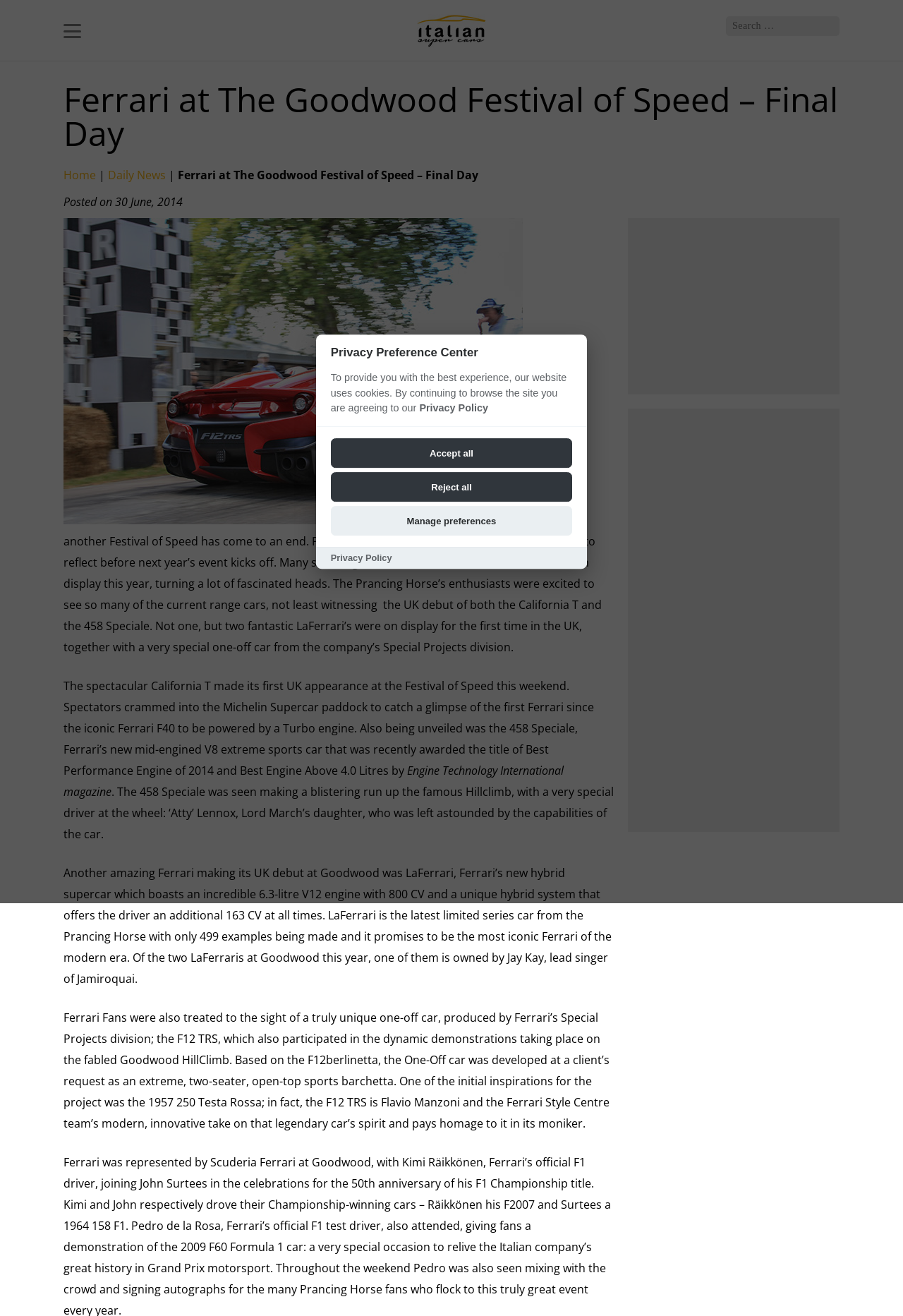Indicate the bounding box coordinates of the element that needs to be clicked to satisfy the following instruction: "Click the Audimobiles logo". The coordinates should be four float numbers between 0 and 1, i.e., [left, top, right, bottom].

[0.462, 0.0, 0.538, 0.038]